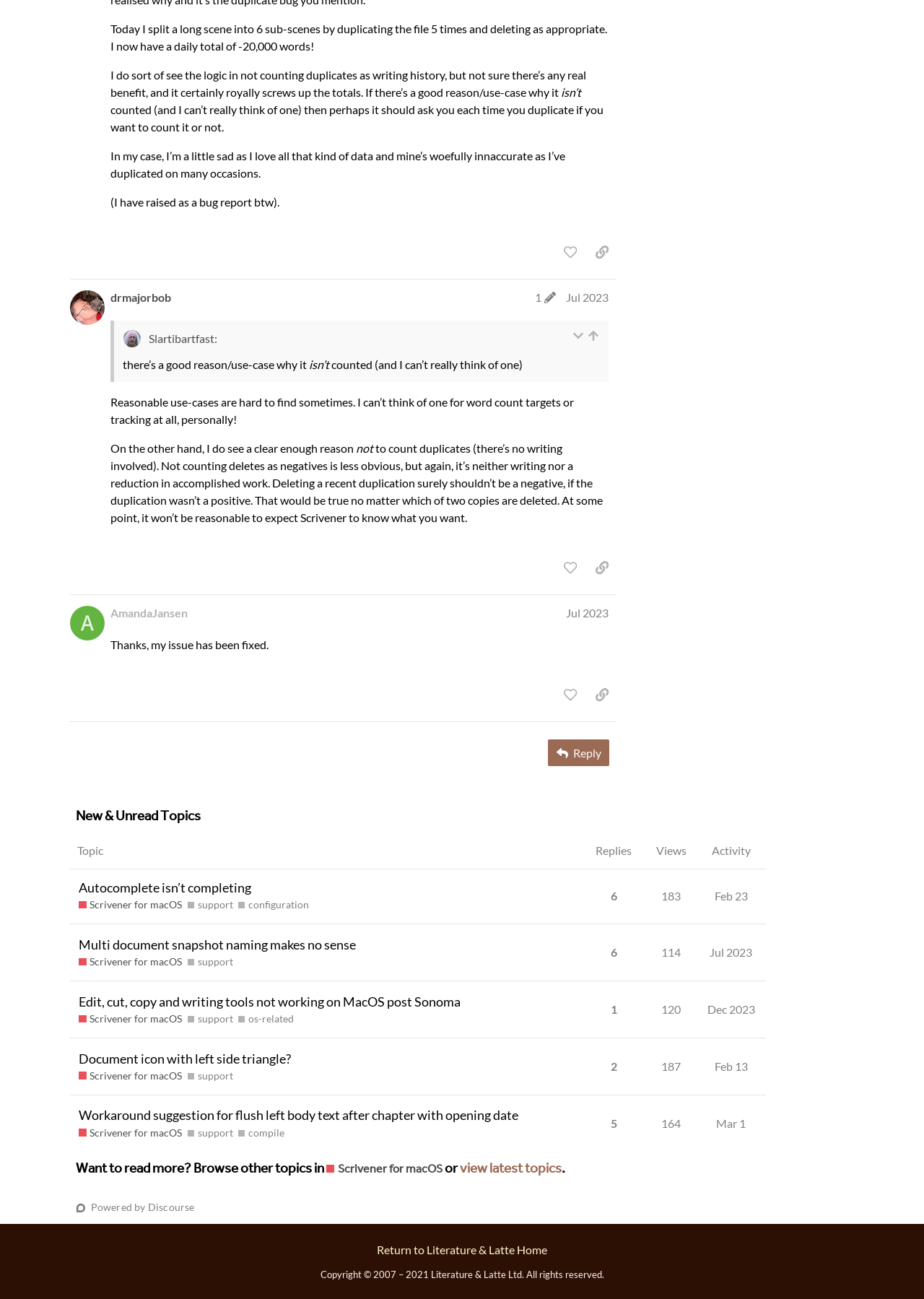Highlight the bounding box coordinates of the element you need to click to perform the following instruction: "copy a link to this post to clipboard."

[0.637, 0.184, 0.667, 0.204]